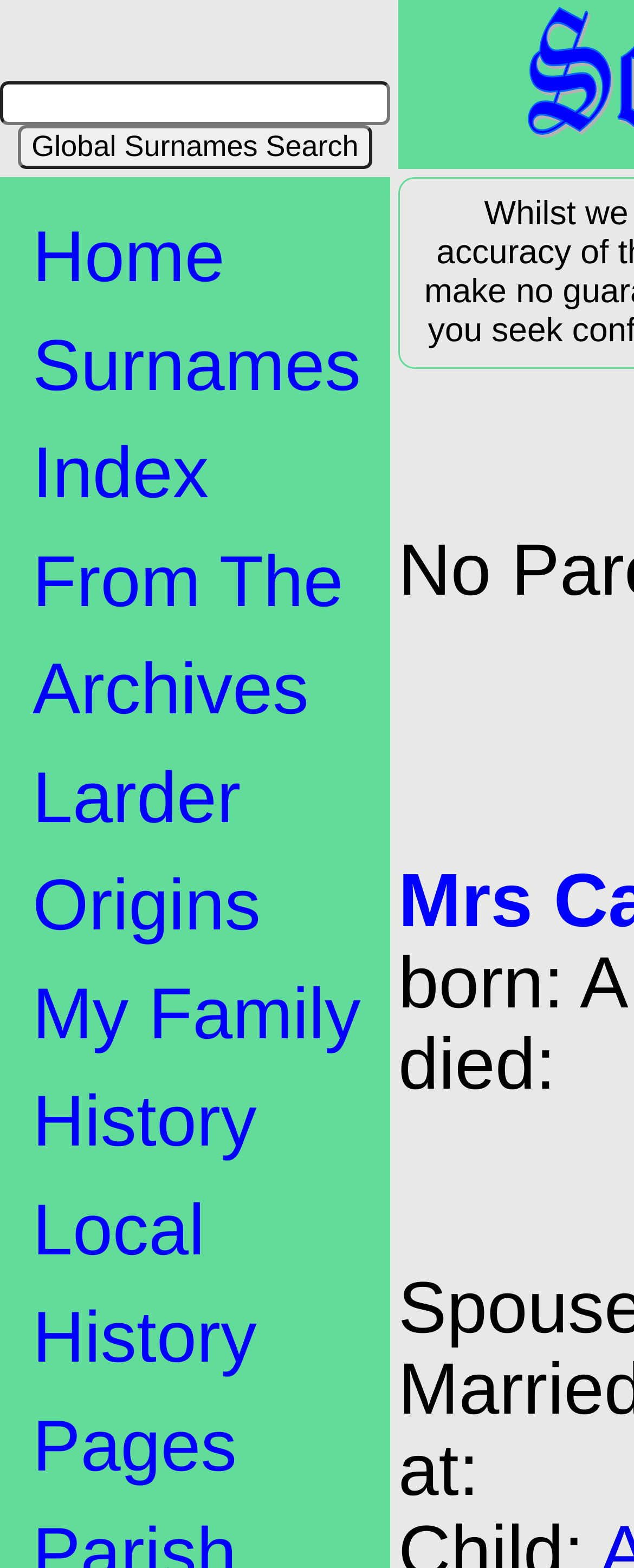What is the first link on the webpage?
Using the image, provide a concise answer in one word or a short phrase.

Home